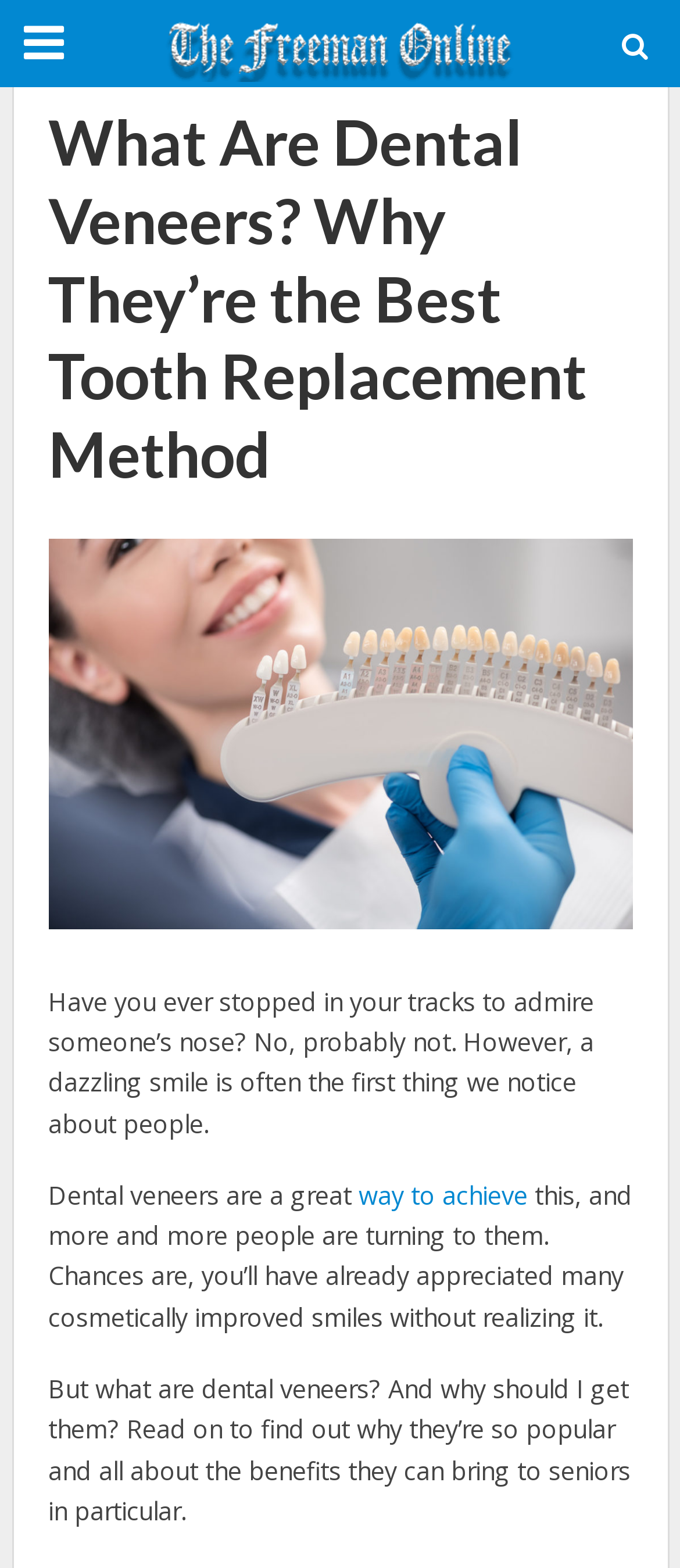Construct a comprehensive description capturing every detail on the webpage.

The webpage is about dental veneers, specifically their benefits for seniors. At the top, there is a link to "The Freeman Online" accompanied by an image with the same name, positioned near the top left corner of the page. Below this, there is a large header that spans most of the page's width, displaying the title "What Are Dental Veneers? Why They’re the Best Tooth Replacement Method".

Further down, there is a figure that takes up a significant portion of the page, featuring an image of a woman getting dental veneers. To the right of this image, there are four blocks of text. The first block starts with the sentence "Have you ever stopped in your tracks to admire someone’s nose? No, probably not." and continues to discuss the importance of a dazzling smile.

The second block of text is a short sentence that begins with "Dental veneers are a great", followed by a link that says "way to achieve". The third block of text continues the discussion on dental veneers, mentioning that many people are turning to them for cosmetic improvements.

The final block of text is the longest, and it asks the questions "But what are dental veneers? And why should I get them?" before inviting the reader to continue reading to learn more about the benefits of dental veneers, particularly for seniors.